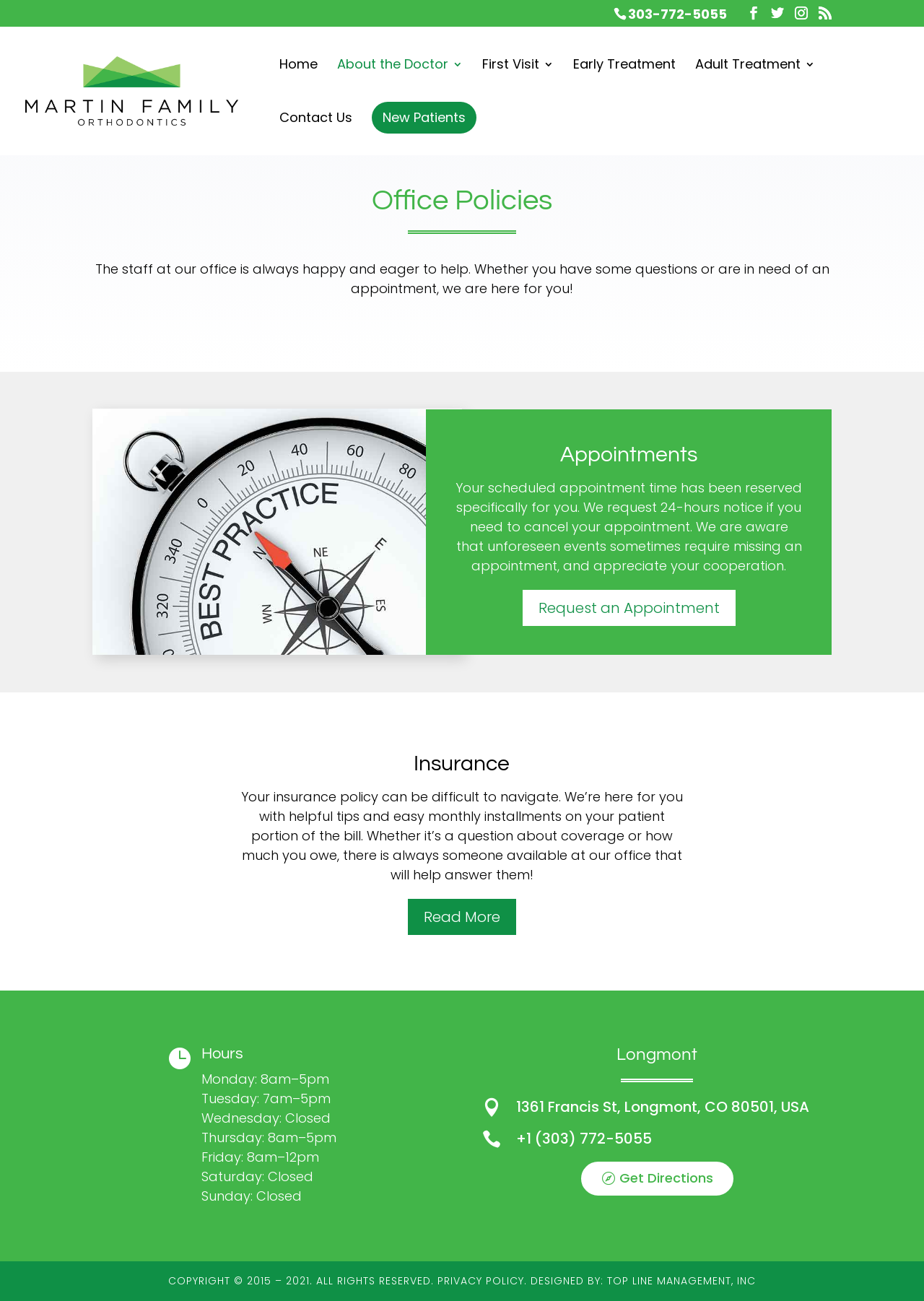Specify the bounding box coordinates of the area that needs to be clicked to achieve the following instruction: "Call the office".

[0.68, 0.004, 0.787, 0.018]